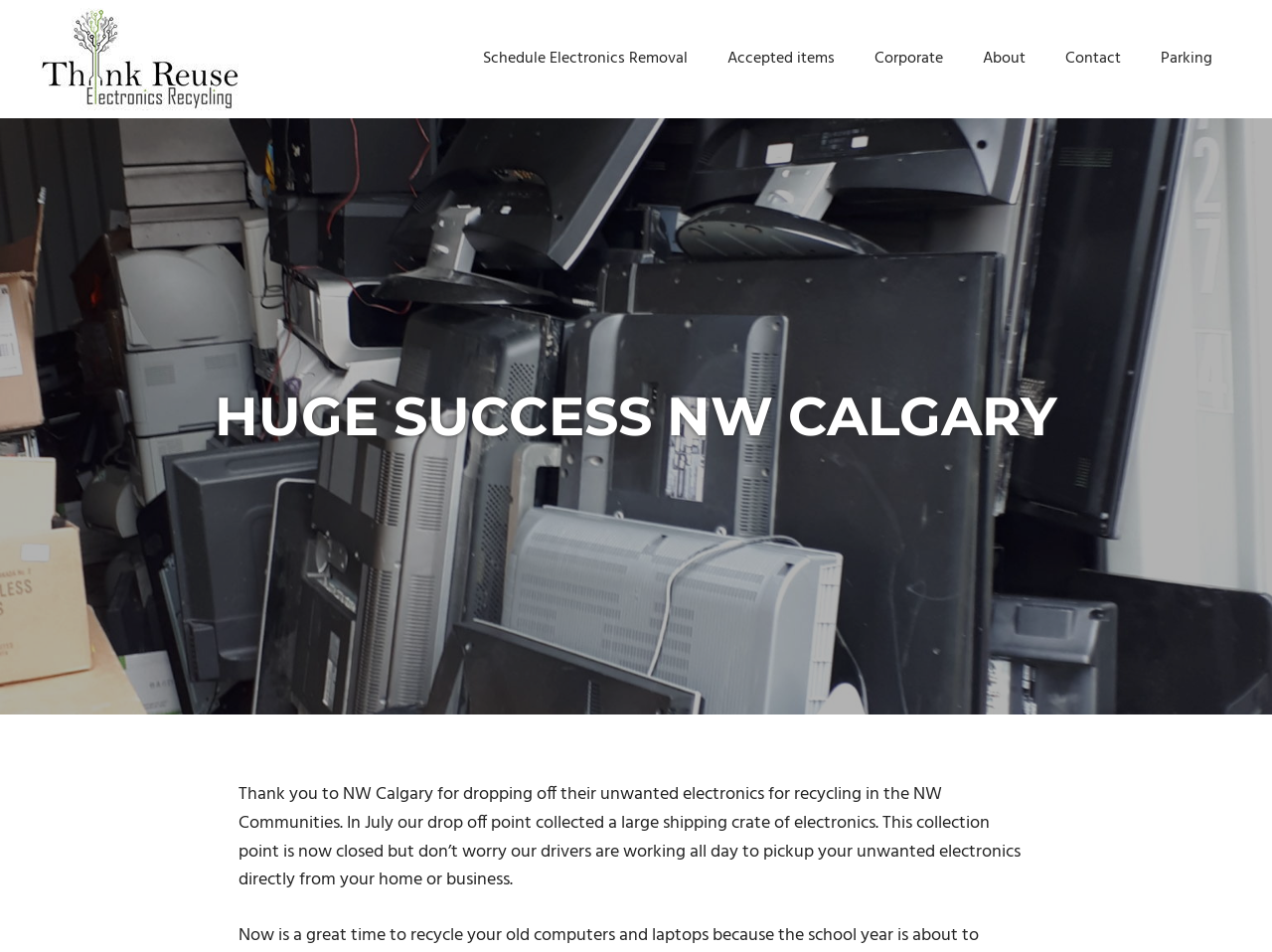Please determine and provide the text content of the webpage's heading.

HUGE SUCCESS NW CALGARY